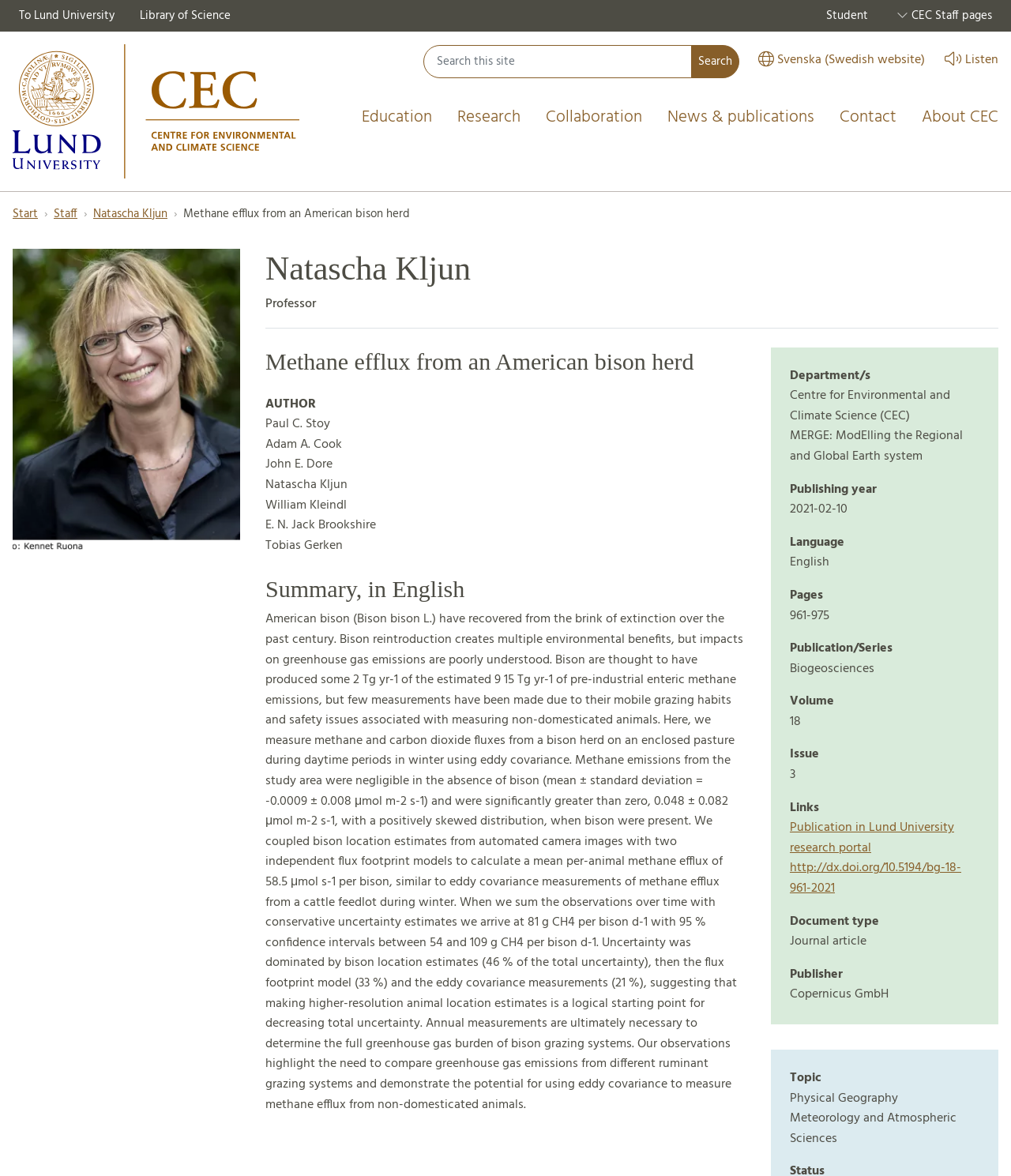Could you find the bounding box coordinates of the clickable area to complete this instruction: "Go to the Centre for Environmental and Climate Science website"?

[0.012, 0.038, 0.296, 0.152]